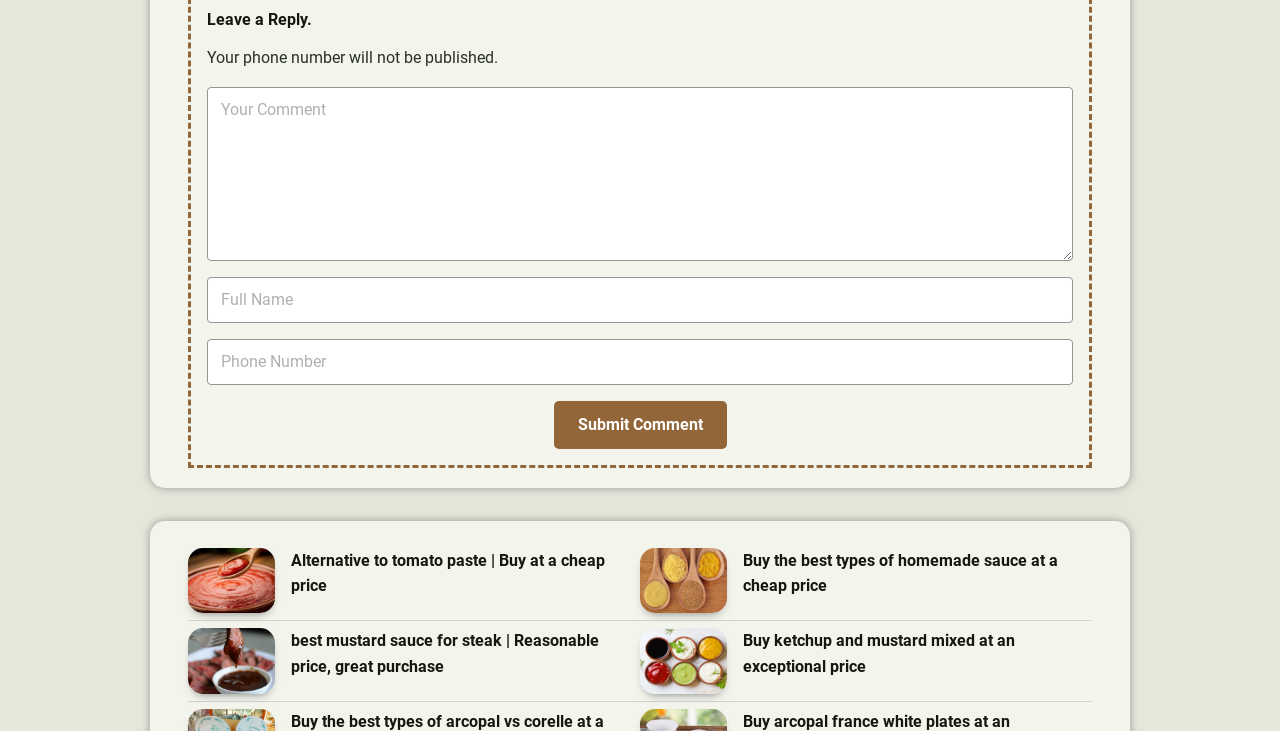Can you provide the bounding box coordinates for the element that should be clicked to implement the instruction: "Click the 'Home Page' link"?

None